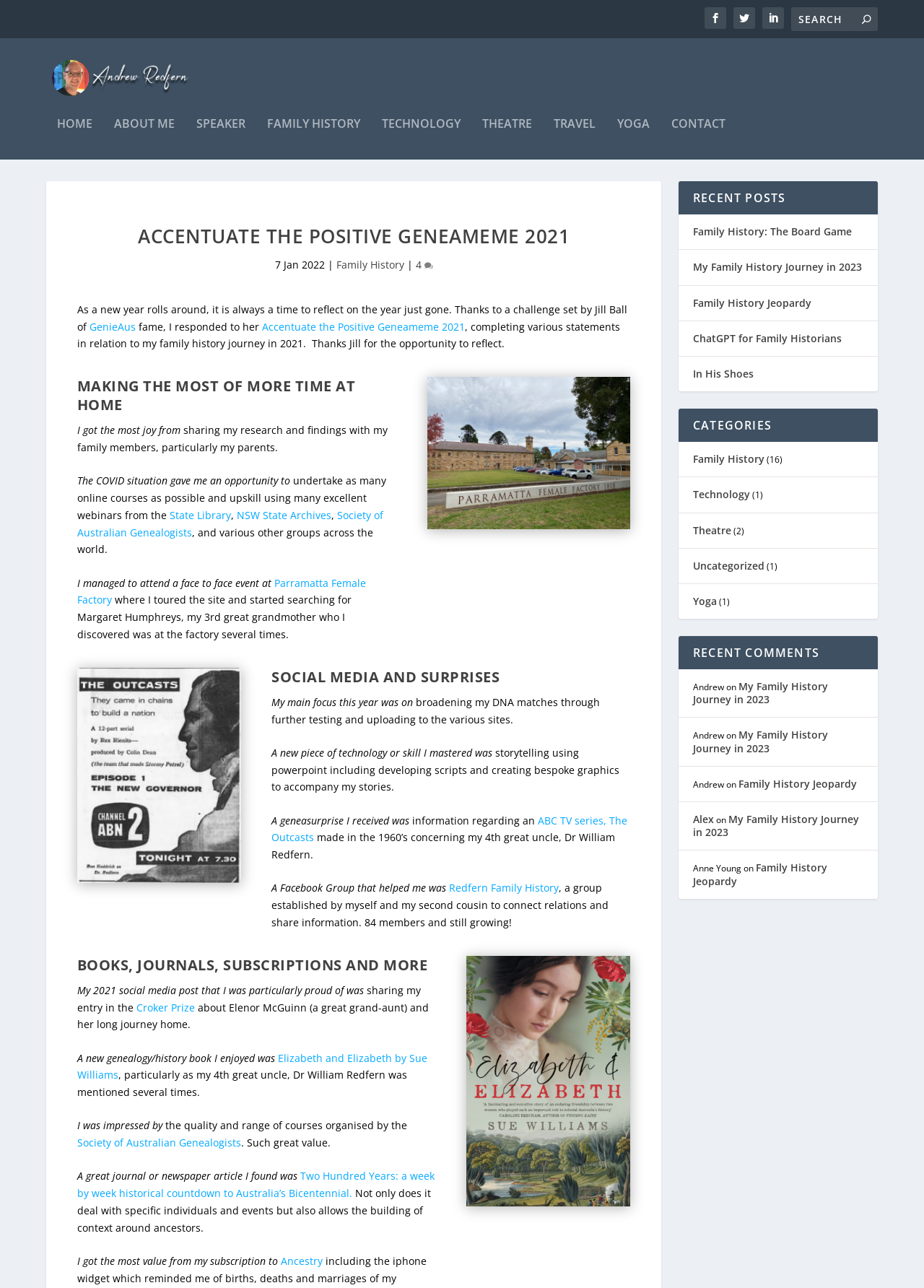From the webpage screenshot, predict the bounding box coordinates (top-left x, top-left y, bottom-right x, bottom-right y) for the UI element described here: Society of Australian Genealogists

[0.083, 0.882, 0.261, 0.892]